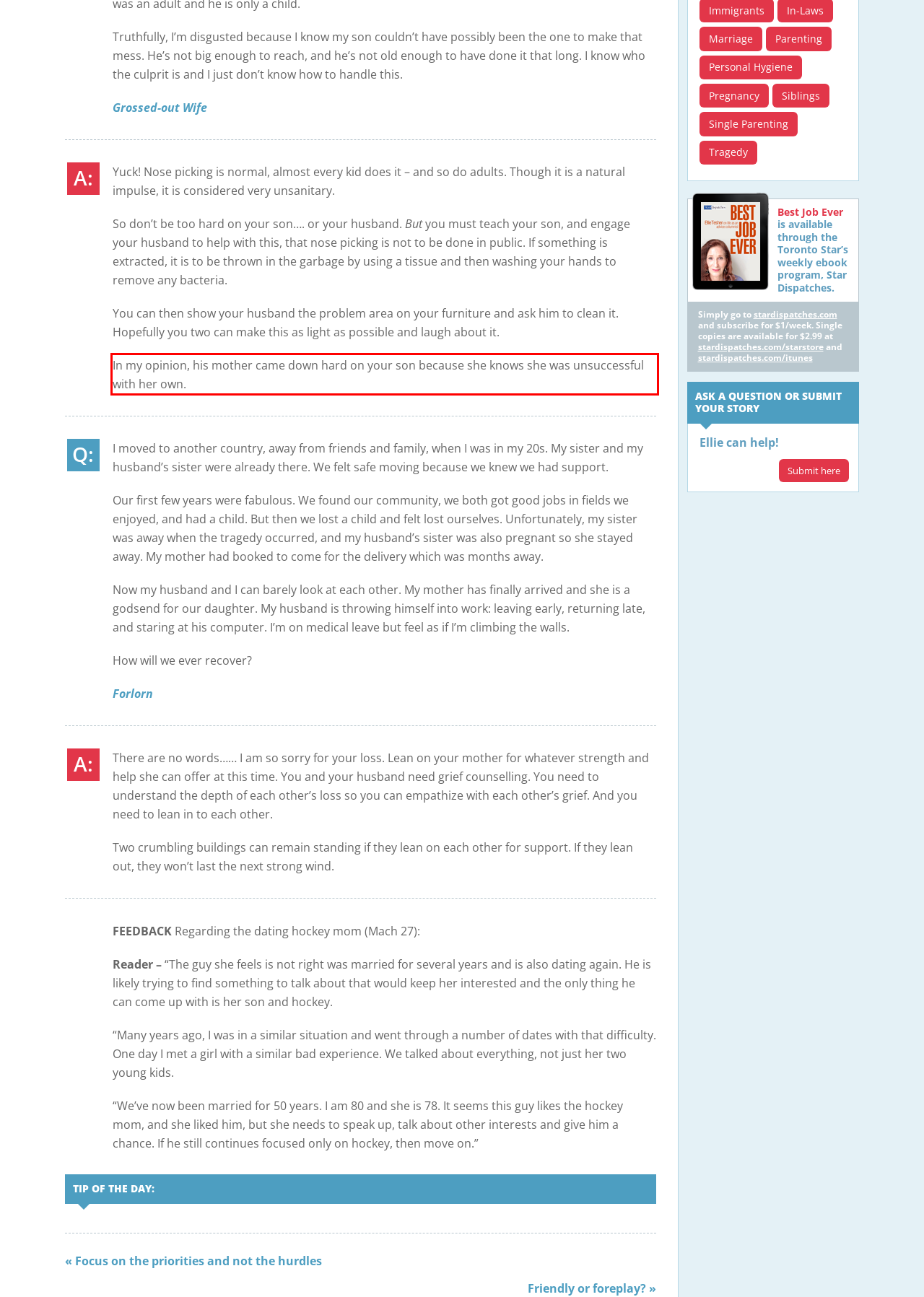Please look at the webpage screenshot and extract the text enclosed by the red bounding box.

In my opinion, his mother came down hard on your son because she knows she was unsuccessful with her own.